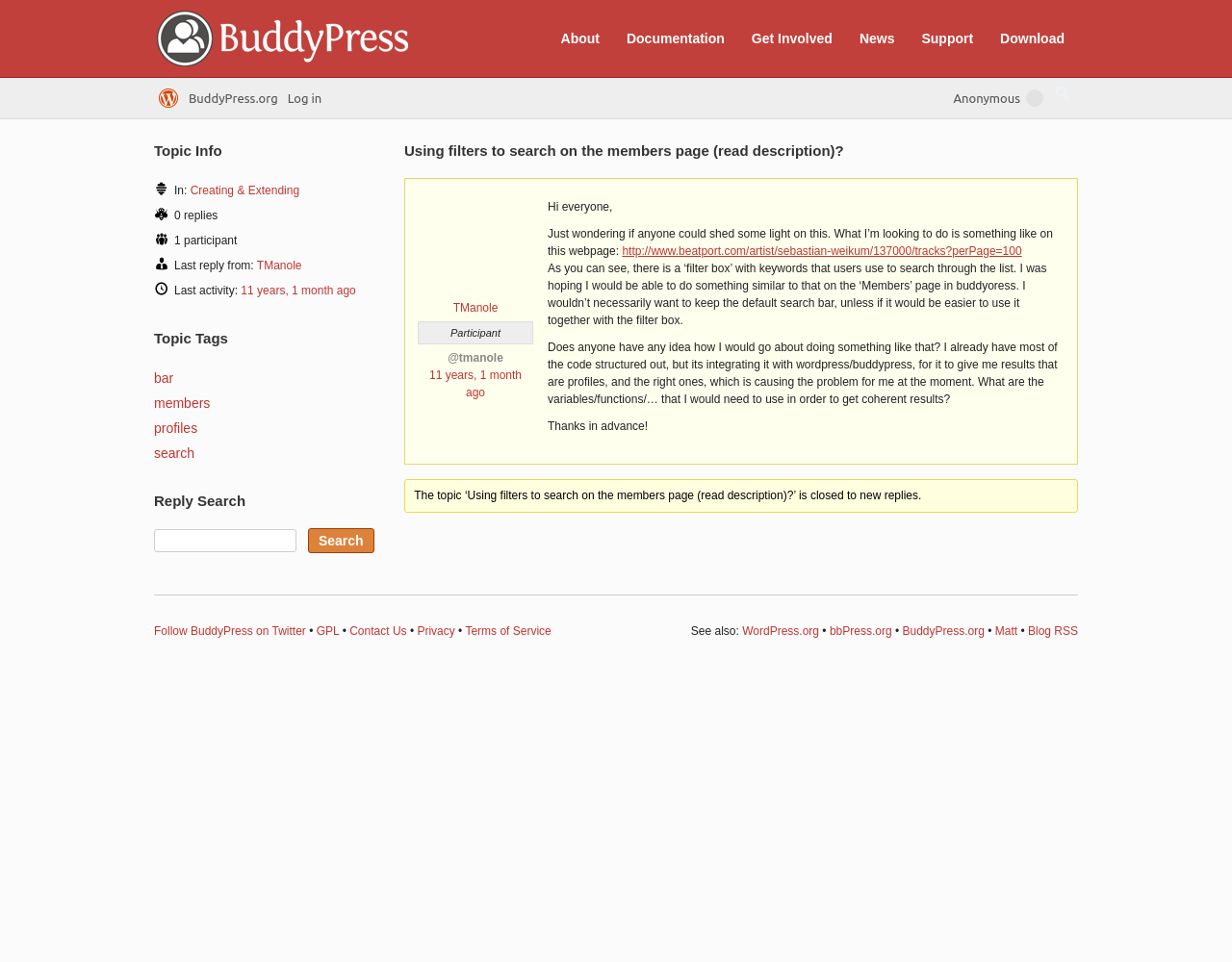What is the topic of this webpage?
Please provide a detailed and comprehensive answer to the question.

I determined the topic of this webpage by looking at the heading element with the text 'Using filters to search on the members page (read description)?' which is located at the top of the webpage, indicating that it is the main topic of the page.